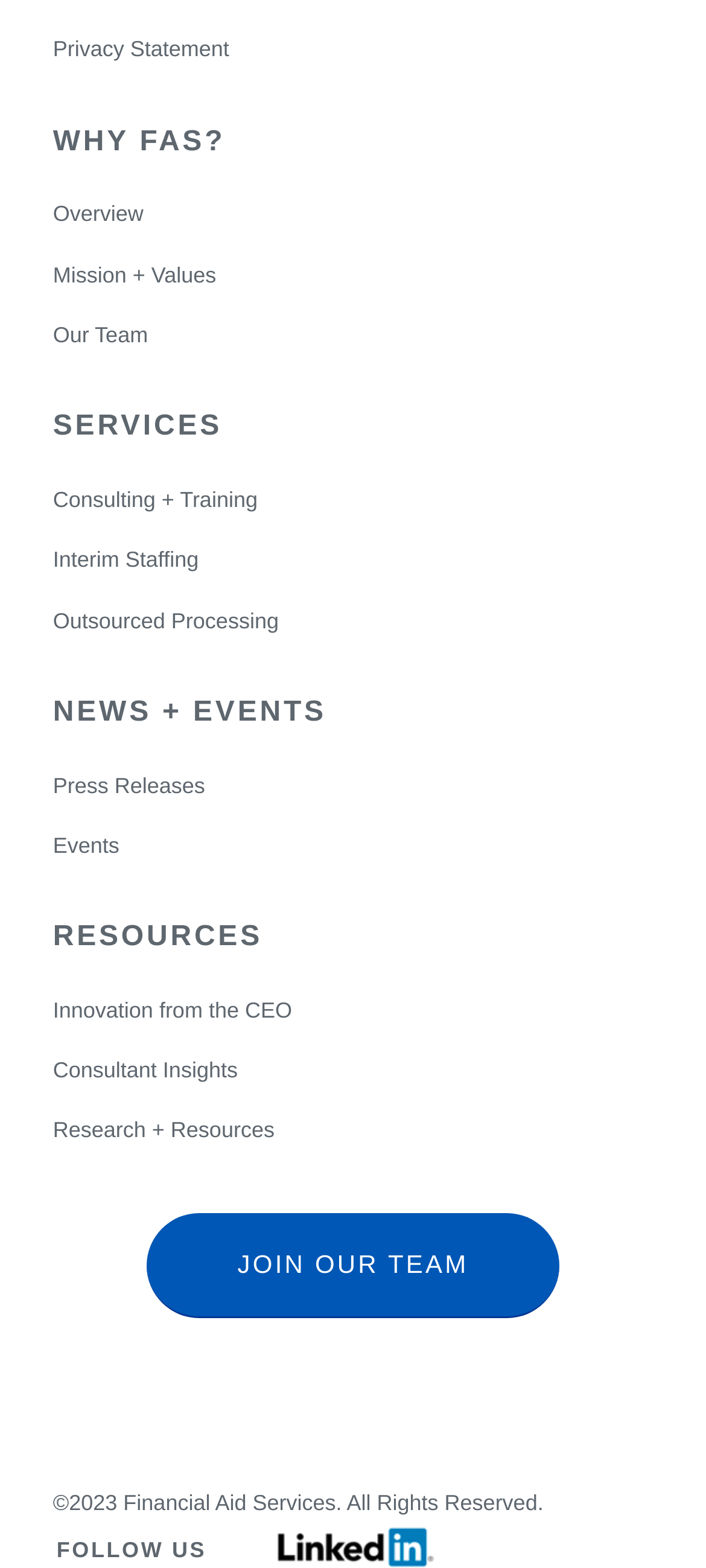Provide a thorough and detailed response to the question by examining the image: 
What are the services offered by FAS?

The services offered by FAS can be found under the 'SERVICES' heading, which includes links to 'Consulting + Training', 'Interim Staffing', and 'Outsourced Processing'.